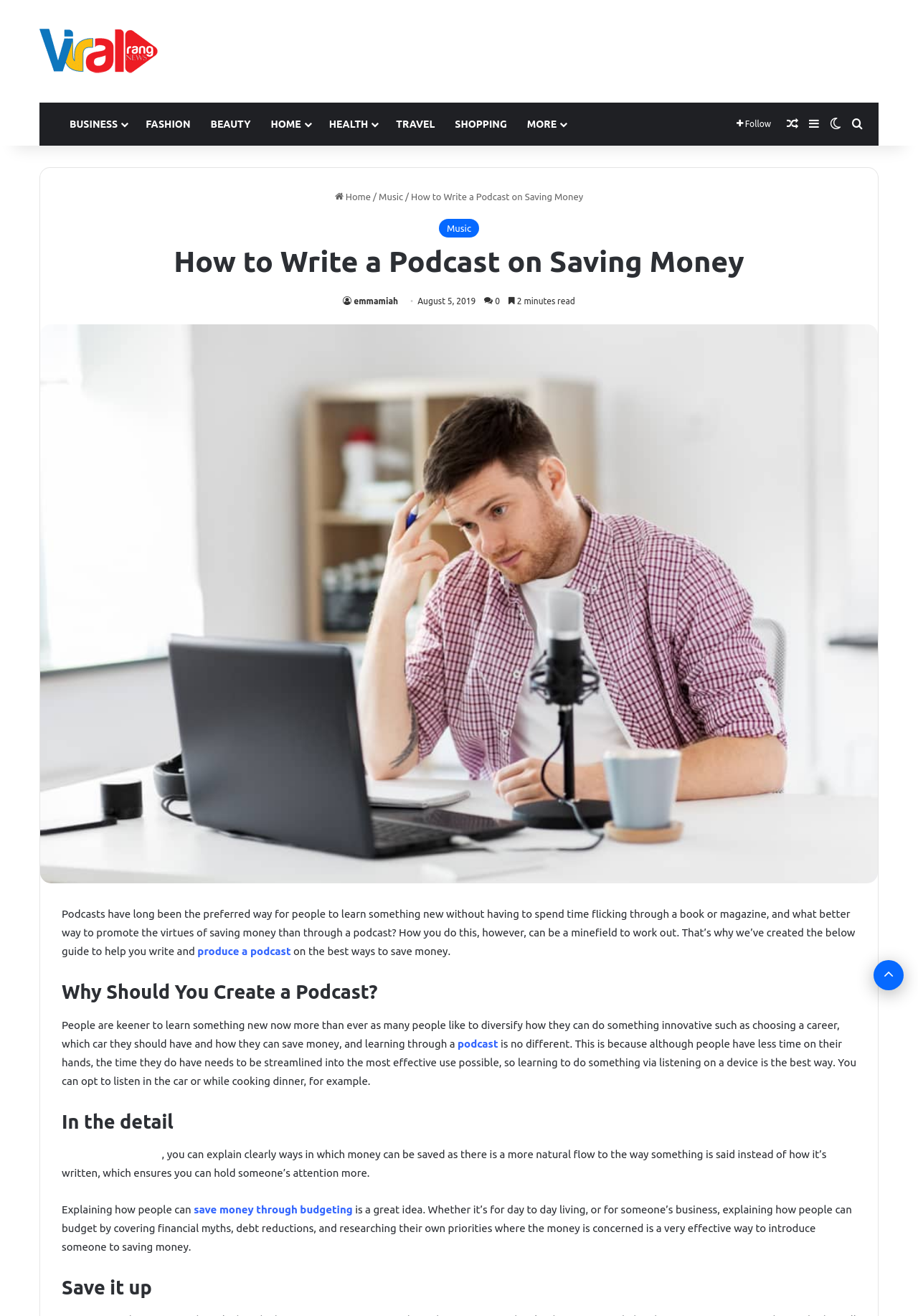Provide a thorough and detailed response to the question by examining the image: 
What is the format of the article?

The format of the article can be determined by reading the static text 'That’s why we’ve created the below guide to help you write and produce a podcast on the best ways to save money.' which indicates that the article is in the format of a guide.